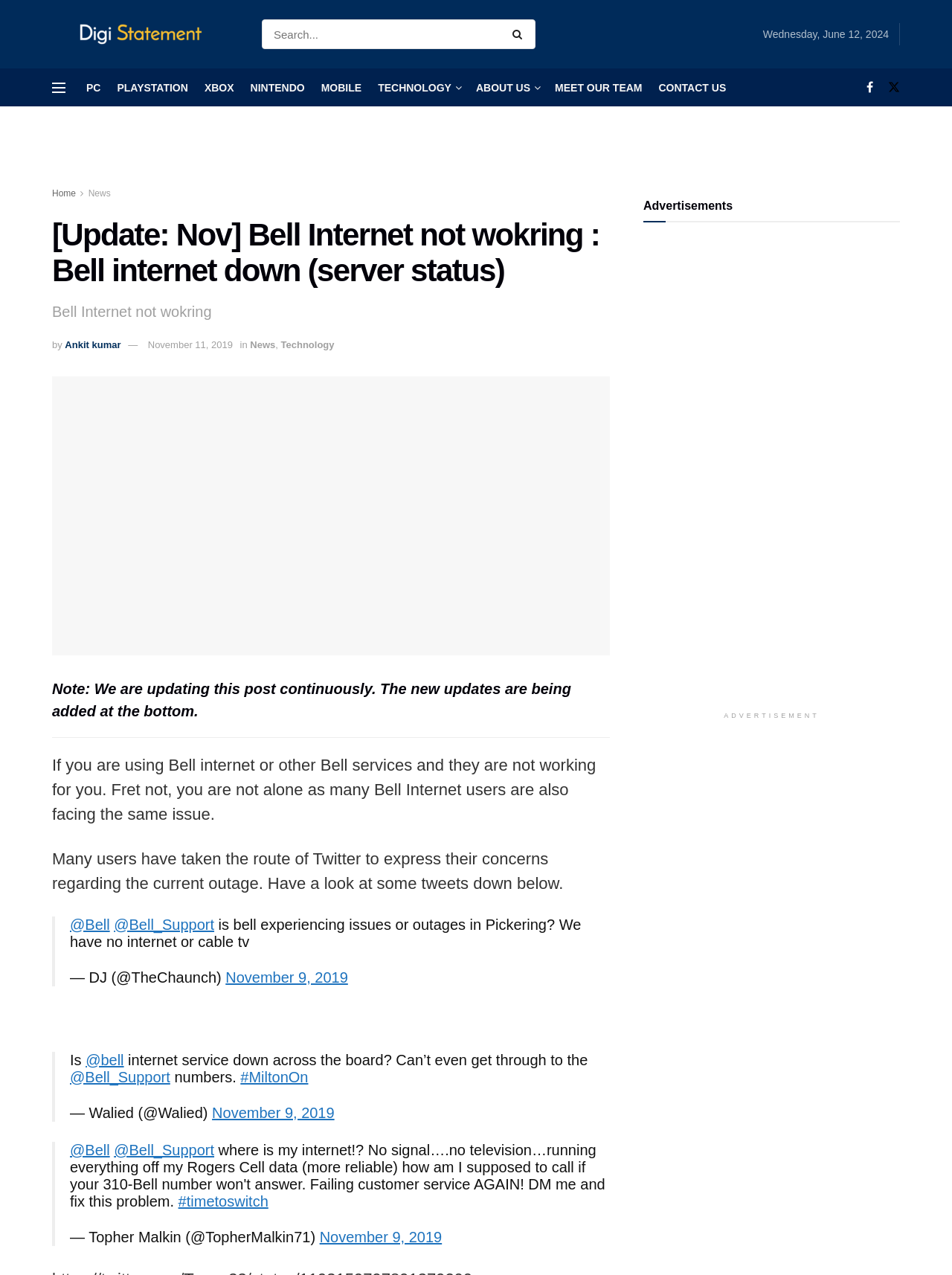Give a concise answer using only one word or phrase for this question:
Who wrote the article?

Ankit kumar